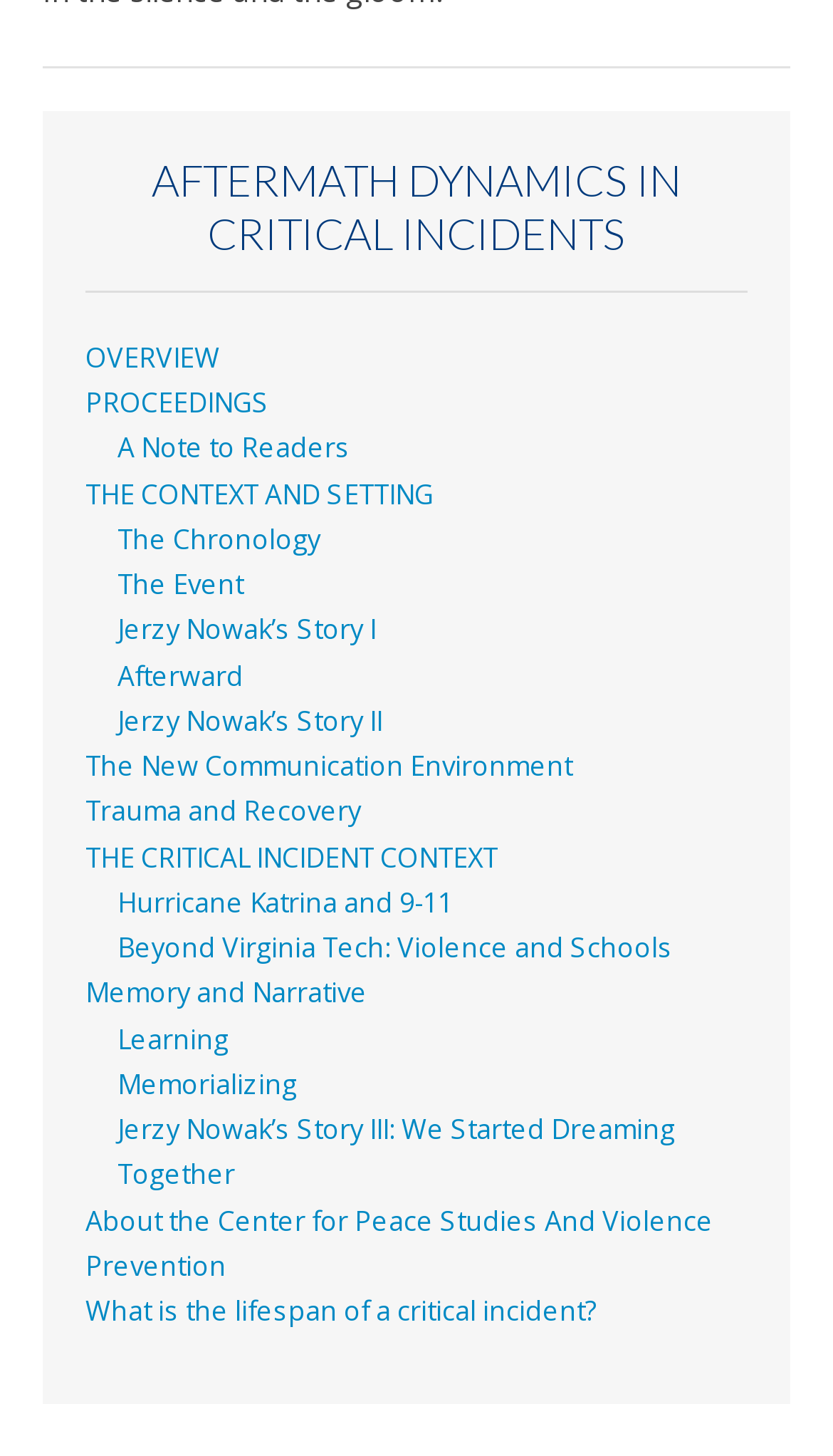Please find the bounding box for the UI component described as follows: "The Event".

[0.141, 0.389, 0.292, 0.414]